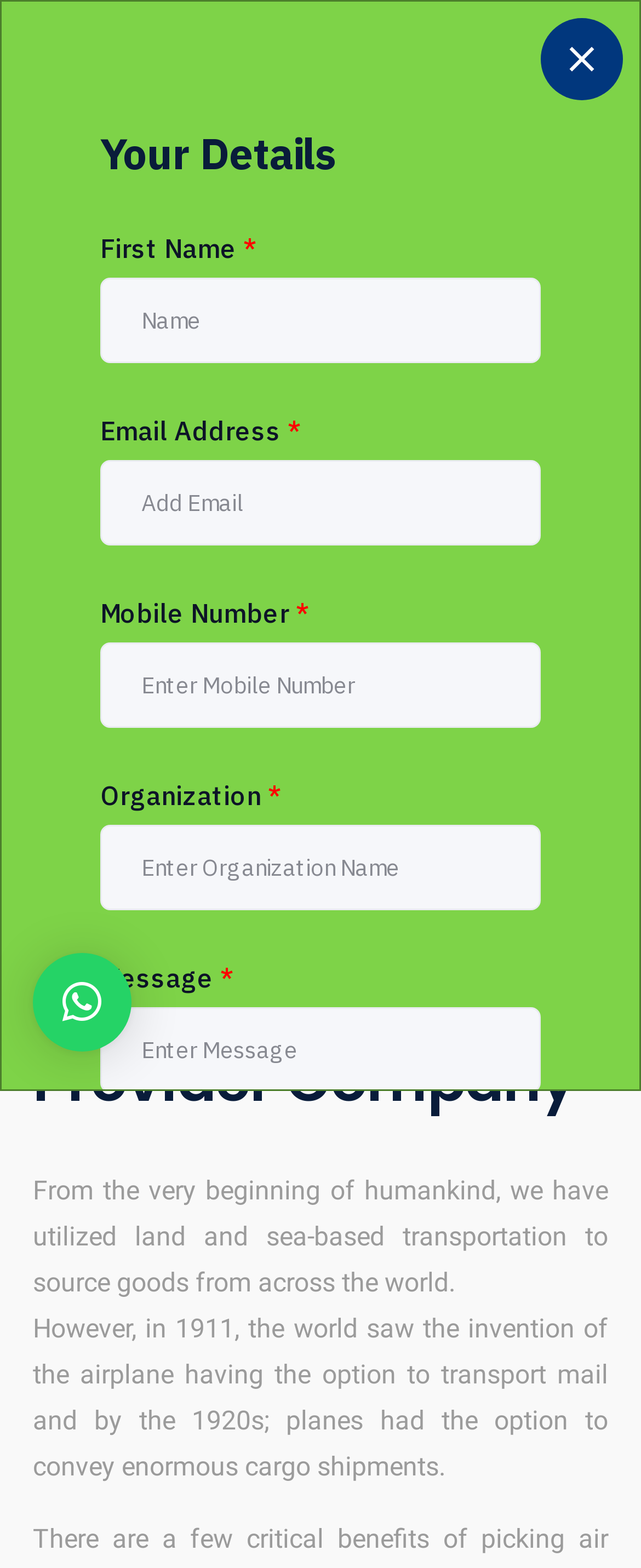Using details from the image, please answer the following question comprehensively:
What is the icon on the top right corner?

The icon on the top right corner is a close icon, represented by '', which is likely used to close a dialog or a popup window.